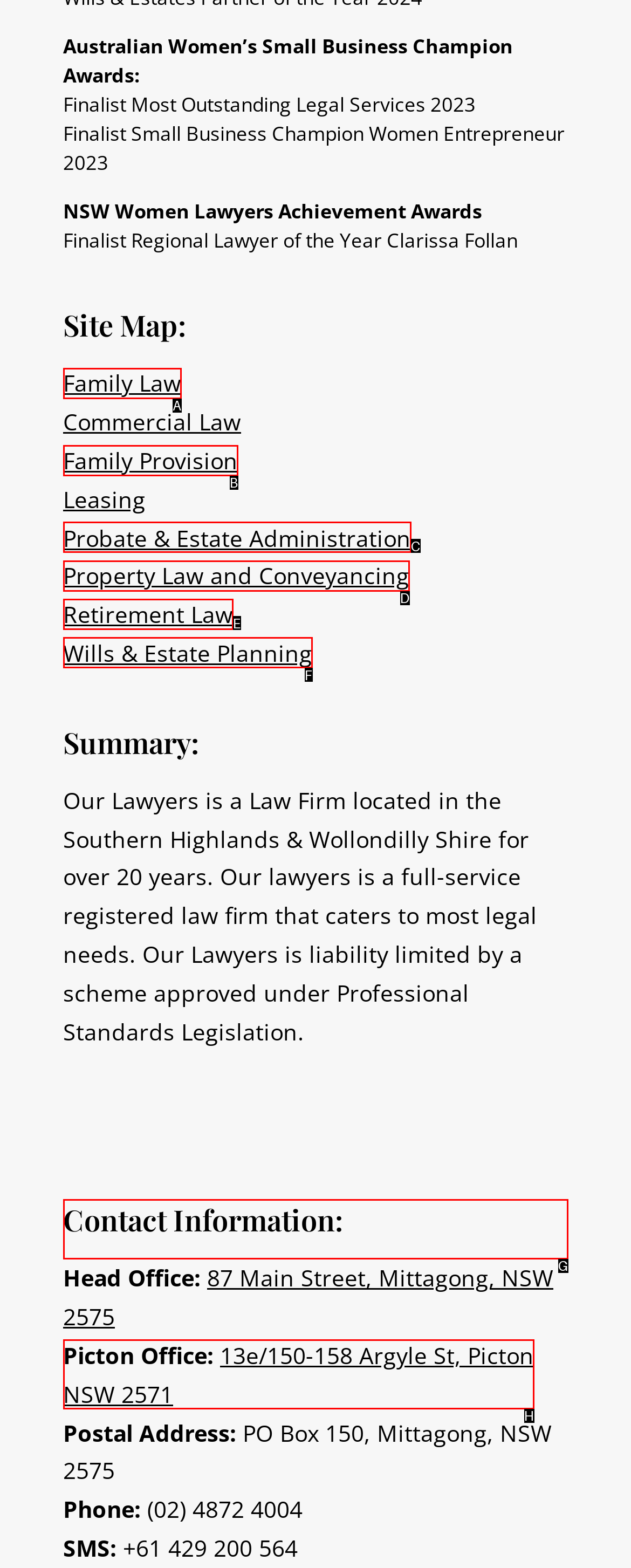Which option should be clicked to execute the task: View Contact Information?
Reply with the letter of the chosen option.

G